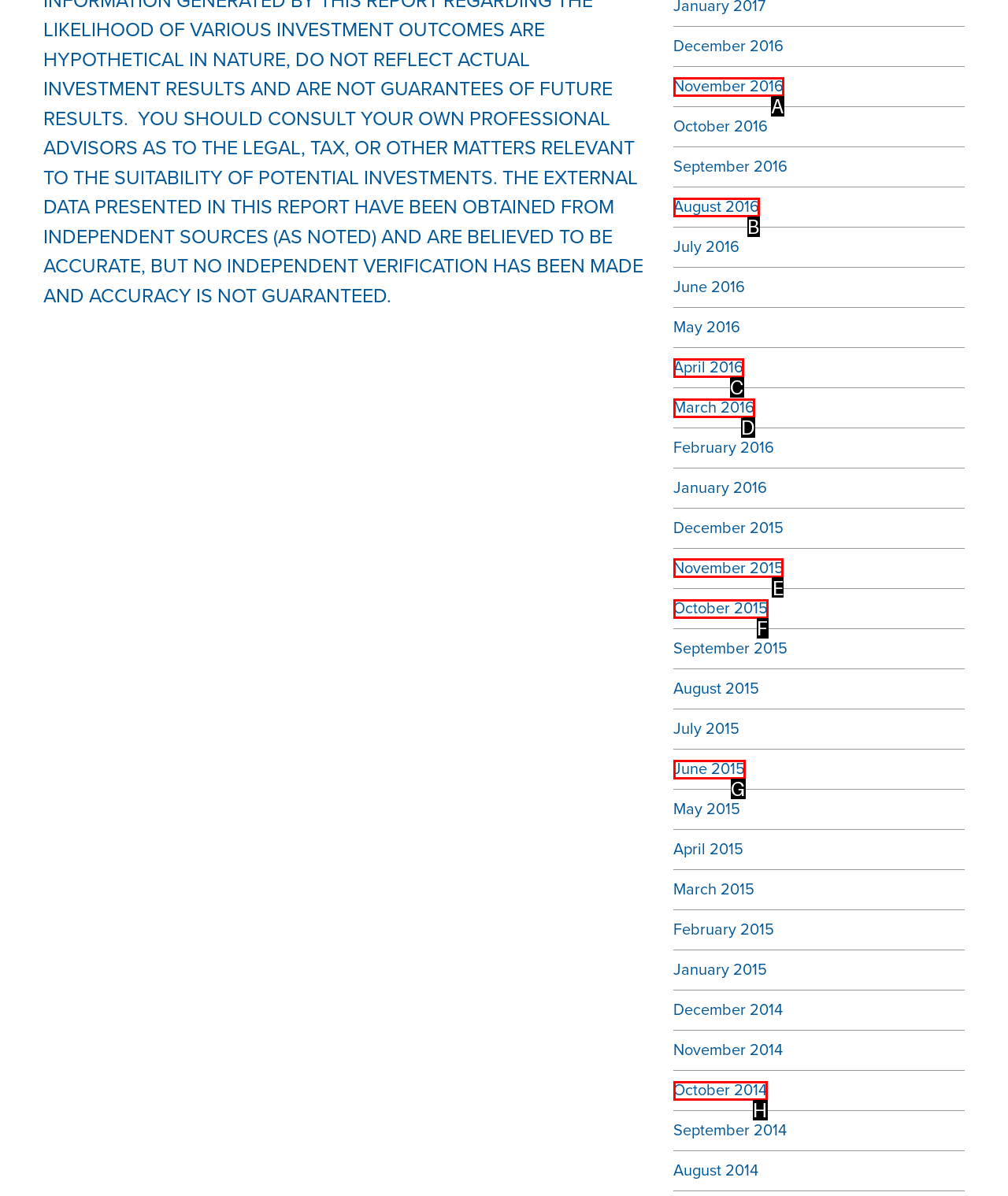Select the correct UI element to click for this task: view November 2015.
Answer using the letter from the provided options.

E